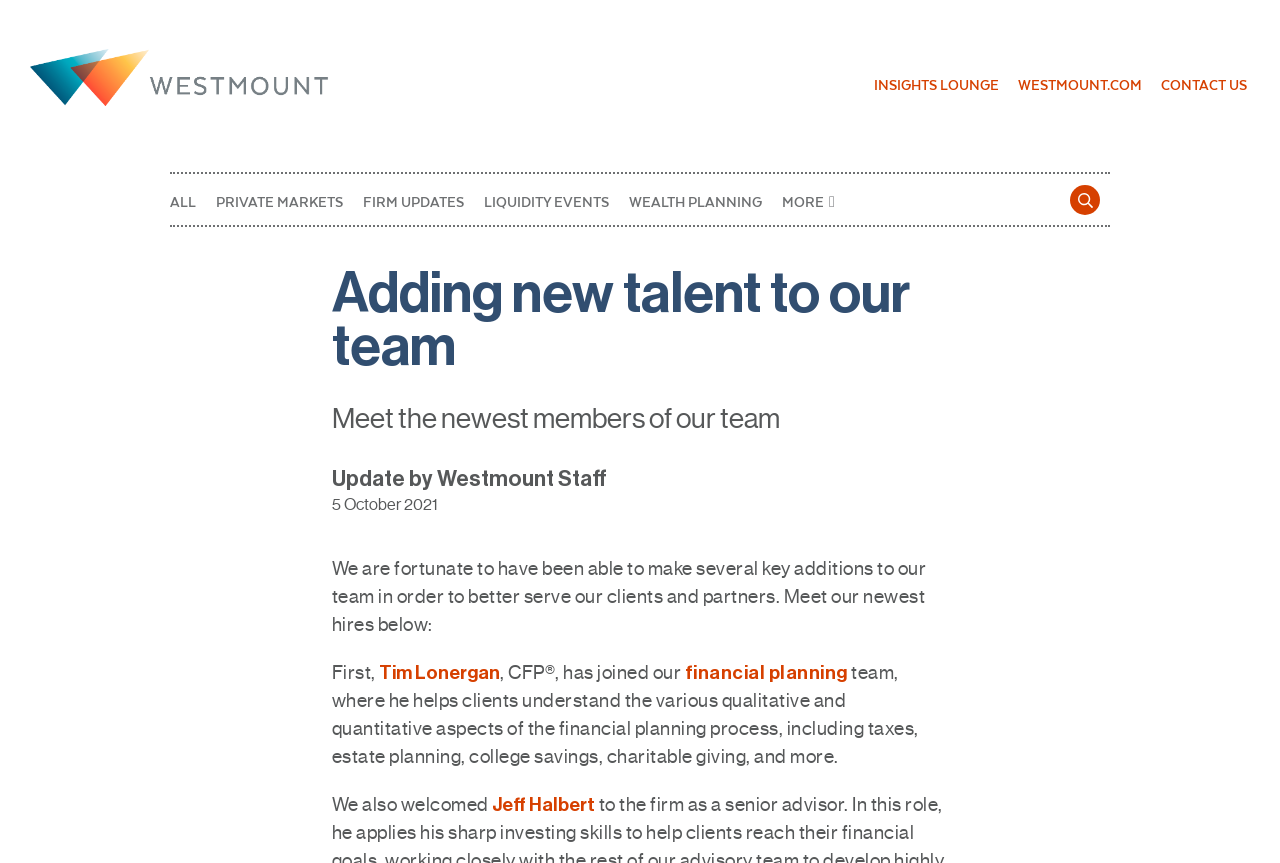Using the given element description, provide the bounding box coordinates (top-left x, top-left y, bottom-right x, bottom-right y) for the corresponding UI element in the screenshot: westmount.com

[0.795, 0.085, 0.892, 0.111]